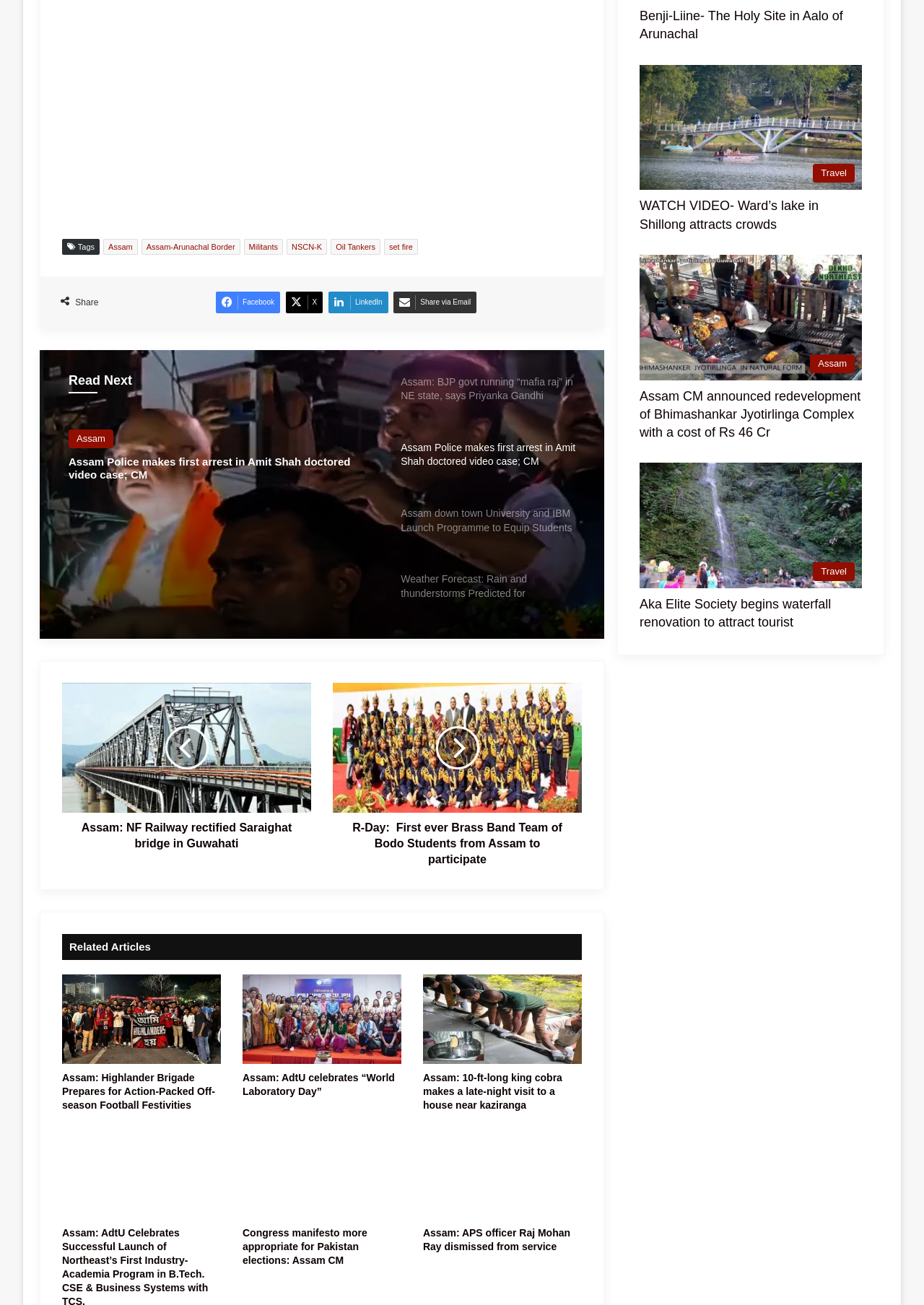Please determine the bounding box coordinates for the UI element described here. Use the format (top-left x, top-left y, bottom-right x, bottom-right y) with values bounded between 0 and 1: Share via Email

[0.426, 0.223, 0.516, 0.24]